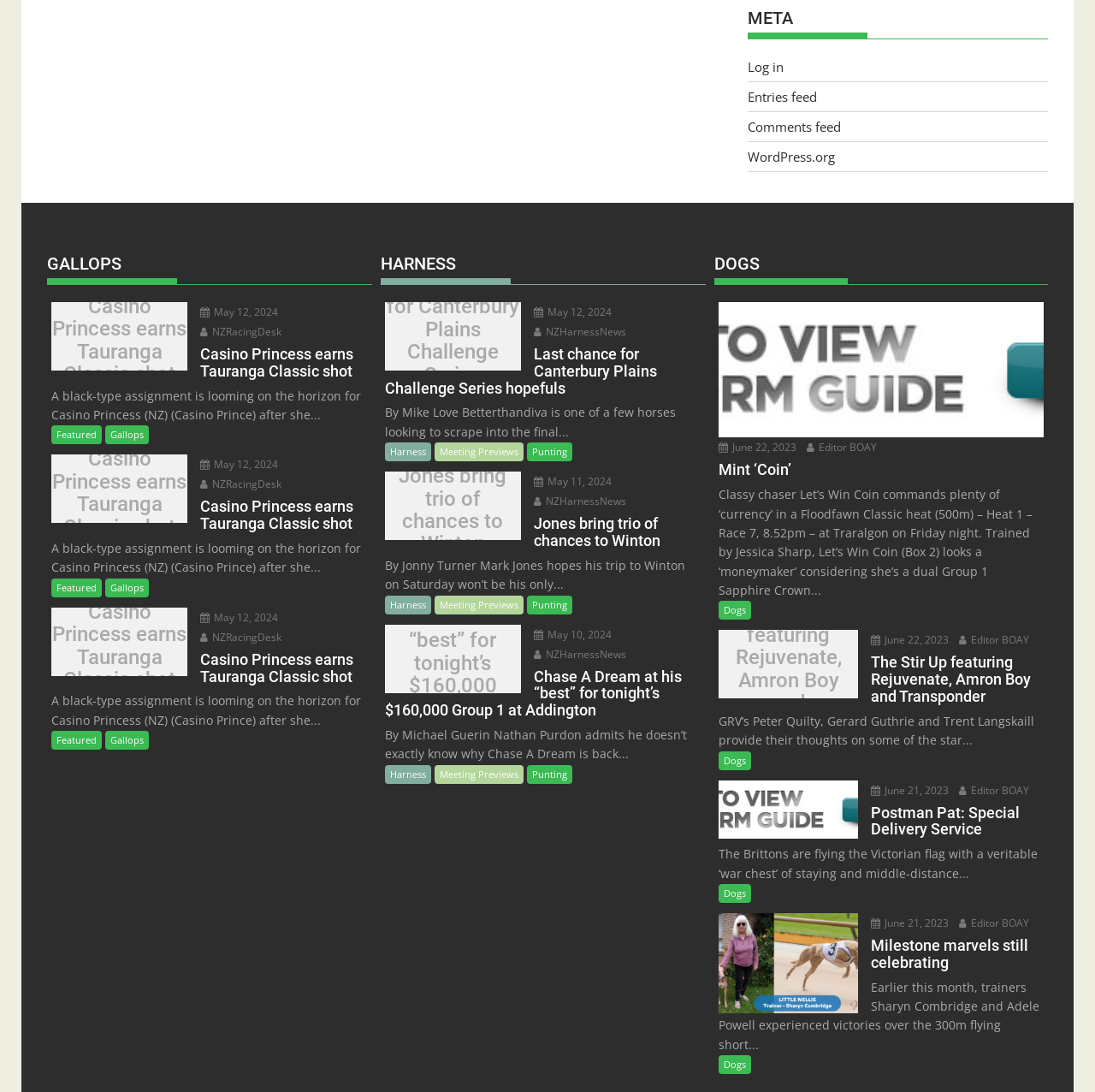Specify the bounding box coordinates for the region that must be clicked to perform the given instruction: "Read the article 'Casino Princess earns Tauranga Classic shot'".

[0.047, 0.271, 0.171, 0.353]